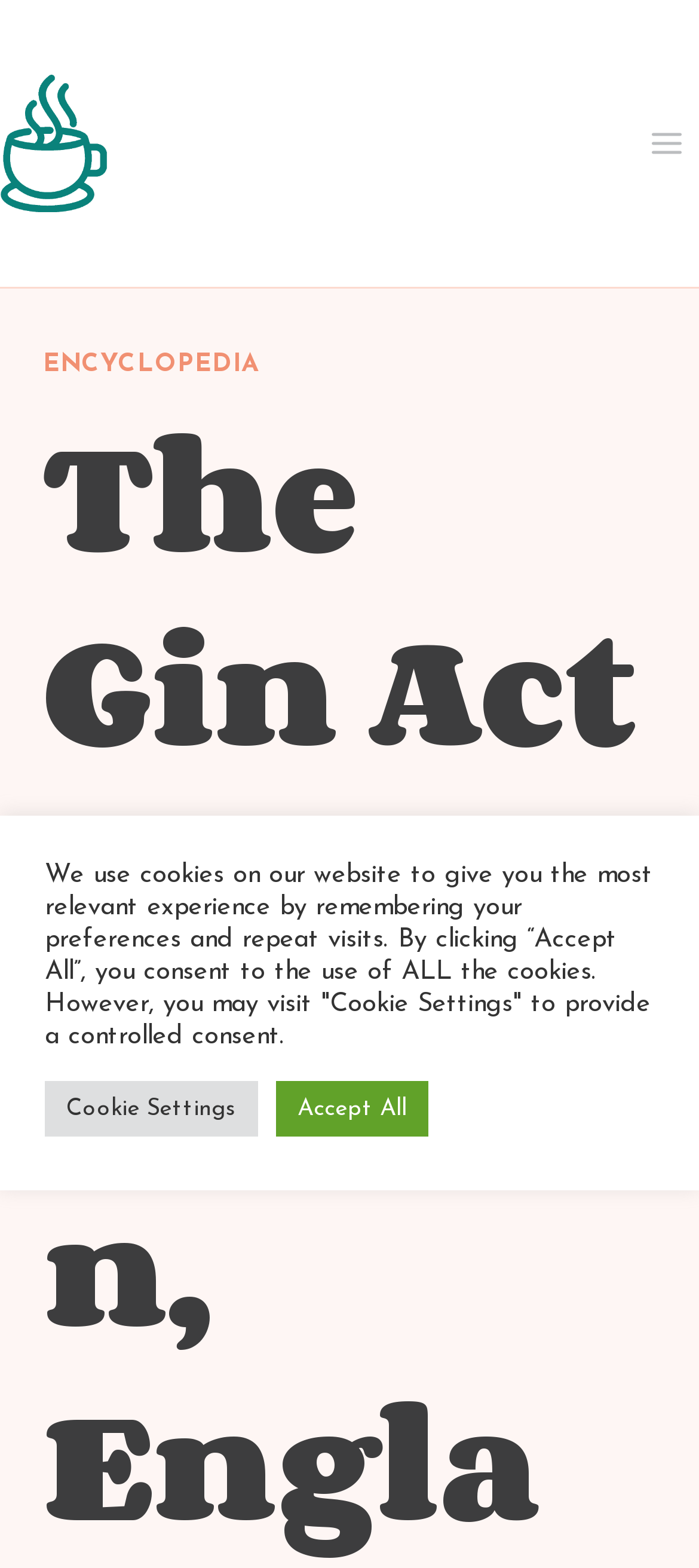Answer the question below with a single word or a brief phrase: 
What is the position of the 'Cookie Settings' button?

Below the static text